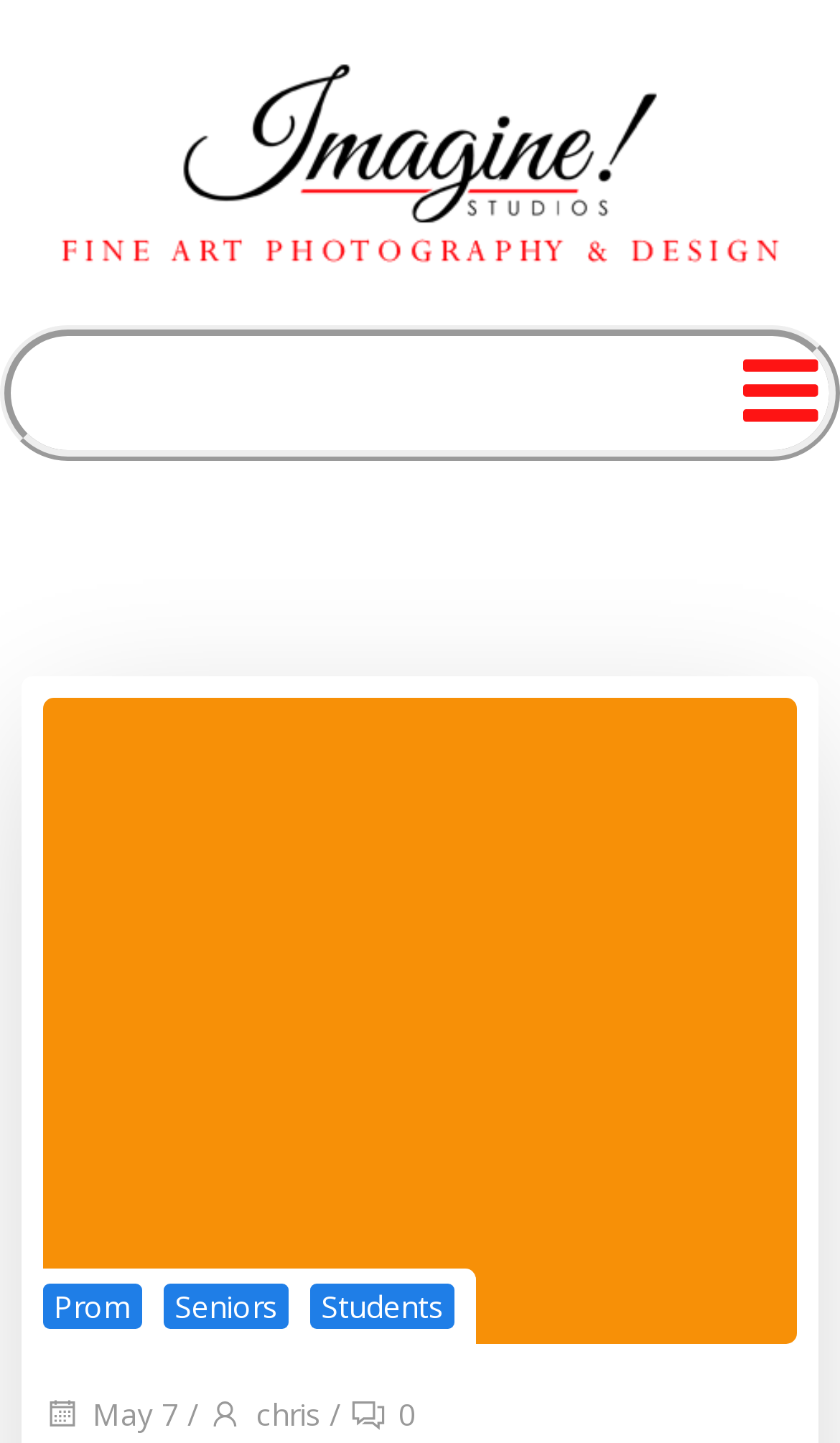Bounding box coordinates must be specified in the format (top-left x, top-left y, bottom-right x, bottom-right y). All values should be floating point numbers between 0 and 1. What are the bounding box coordinates of the UI element described as: May 7

[0.051, 0.966, 0.213, 0.994]